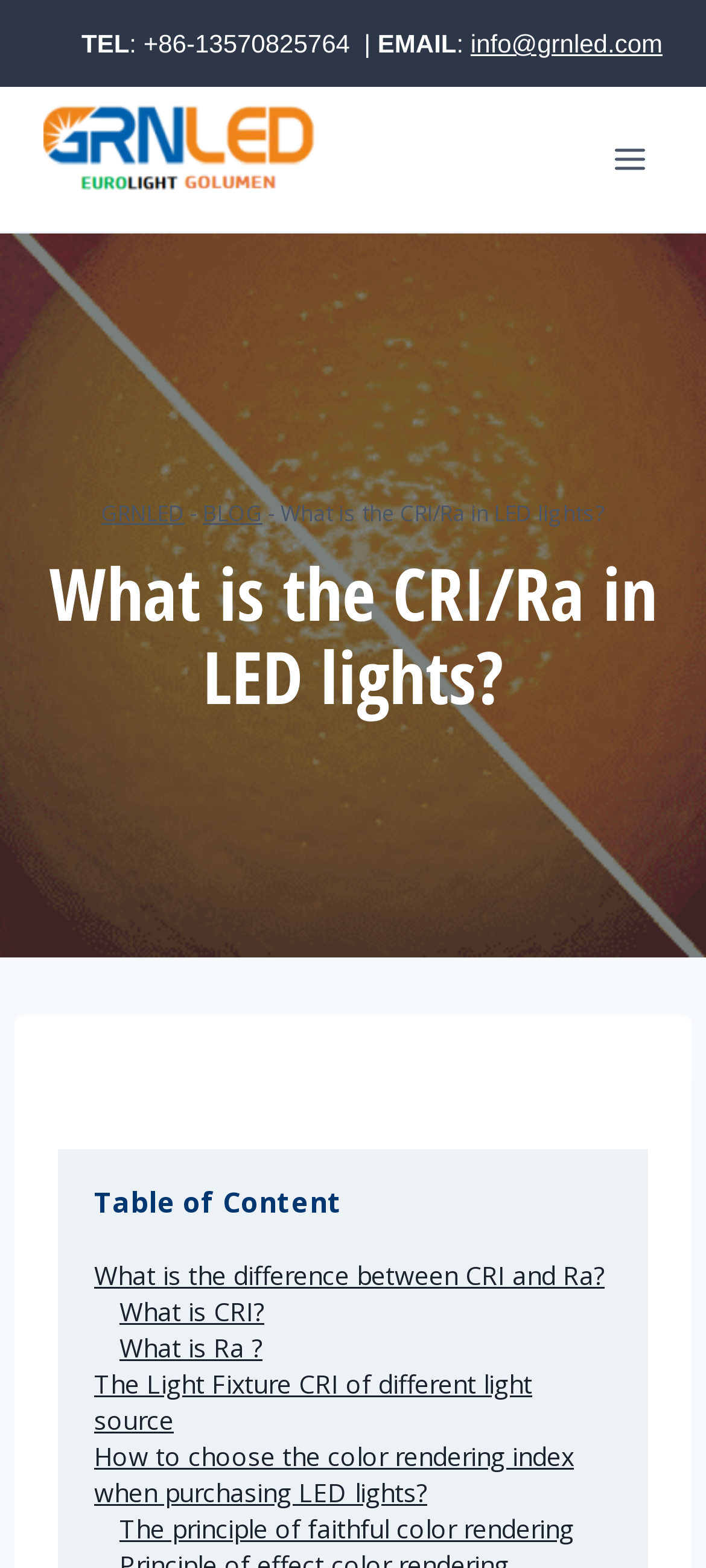Locate the bounding box coordinates of the area to click to fulfill this instruction: "Open the menu". The bounding box should be presented as four float numbers between 0 and 1, in the order [left, top, right, bottom].

[0.844, 0.084, 0.938, 0.12]